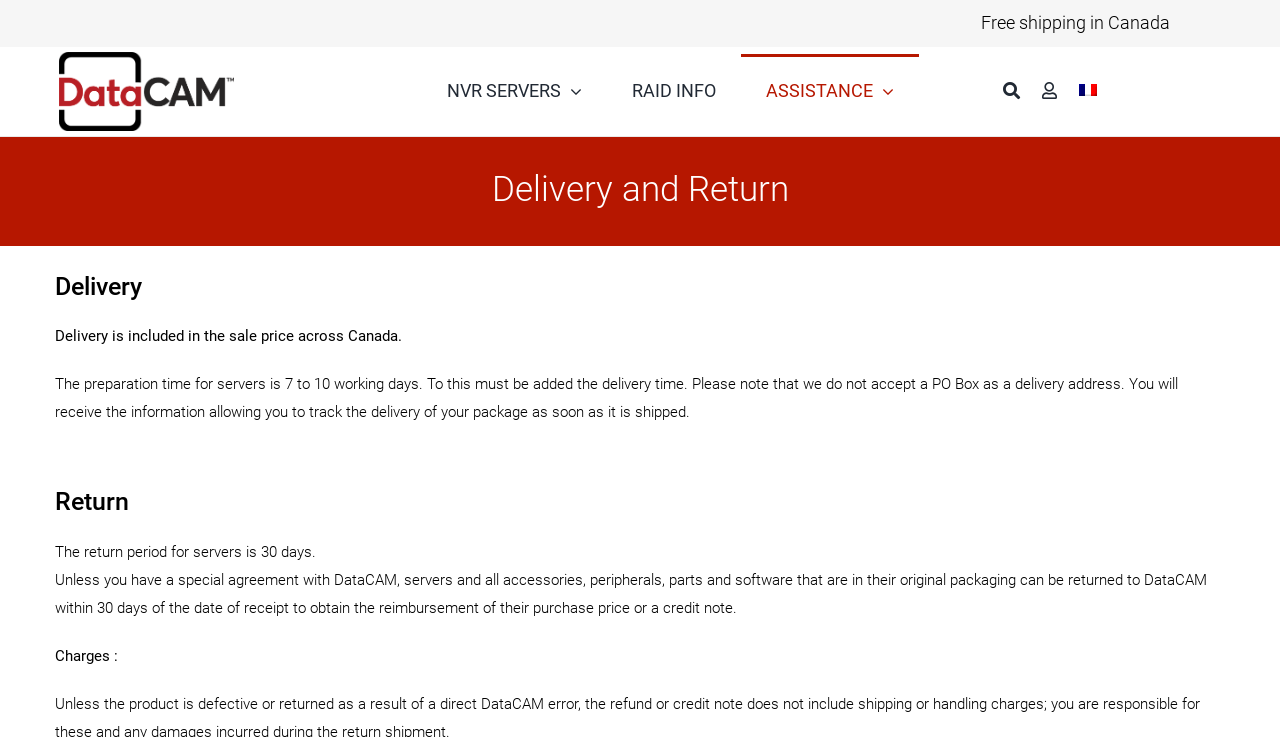For the following element description, predict the bounding box coordinates in the format (top-left x, top-left y, bottom-right x, bottom-right y). All values should be floating point numbers between 0 and 1. Description: RAID INFO

[0.474, 0.073, 0.579, 0.175]